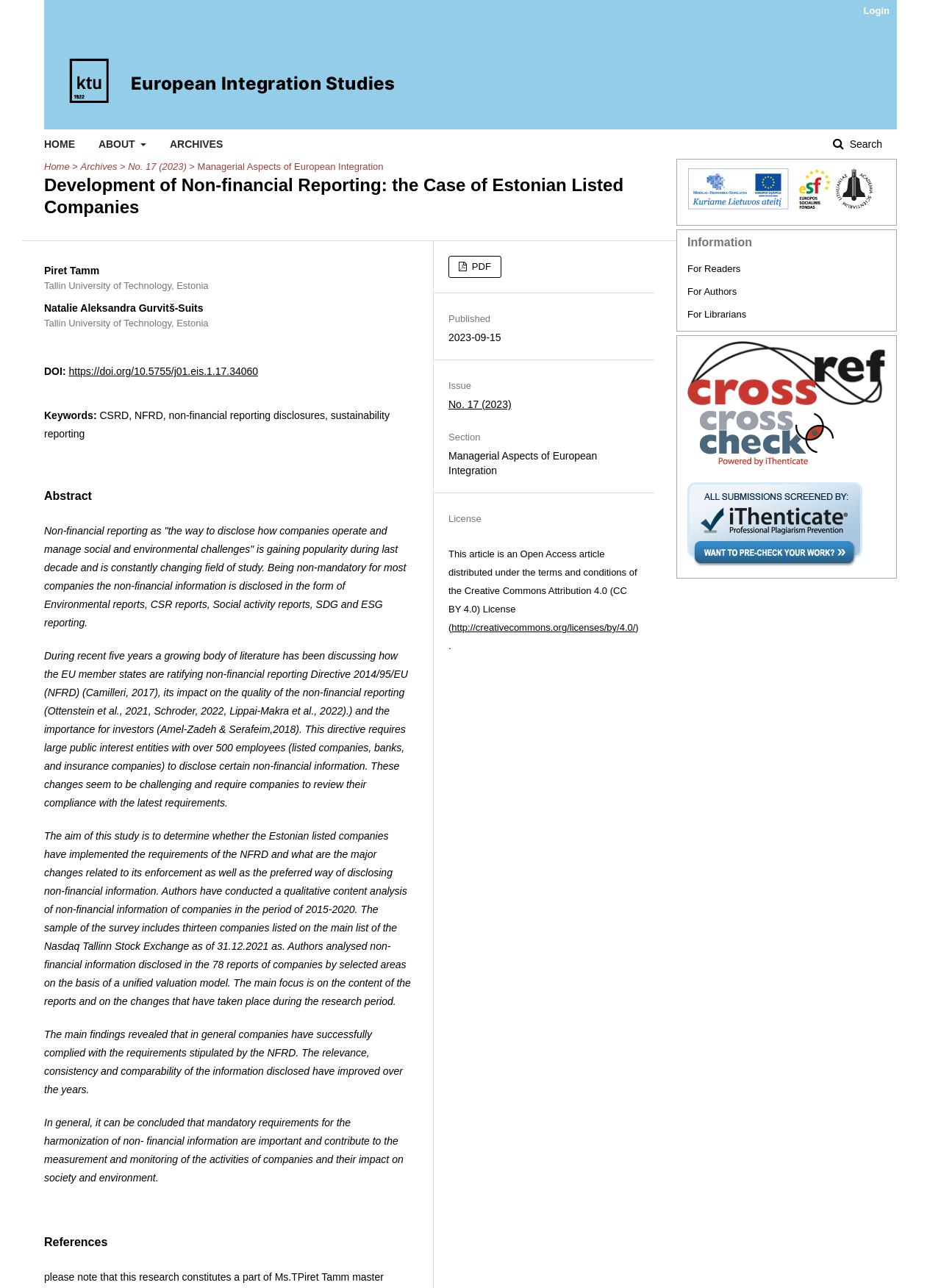Please determine the primary heading and provide its text.

Development of Non-financial Reporting: the Case of Estonian Listed Companies